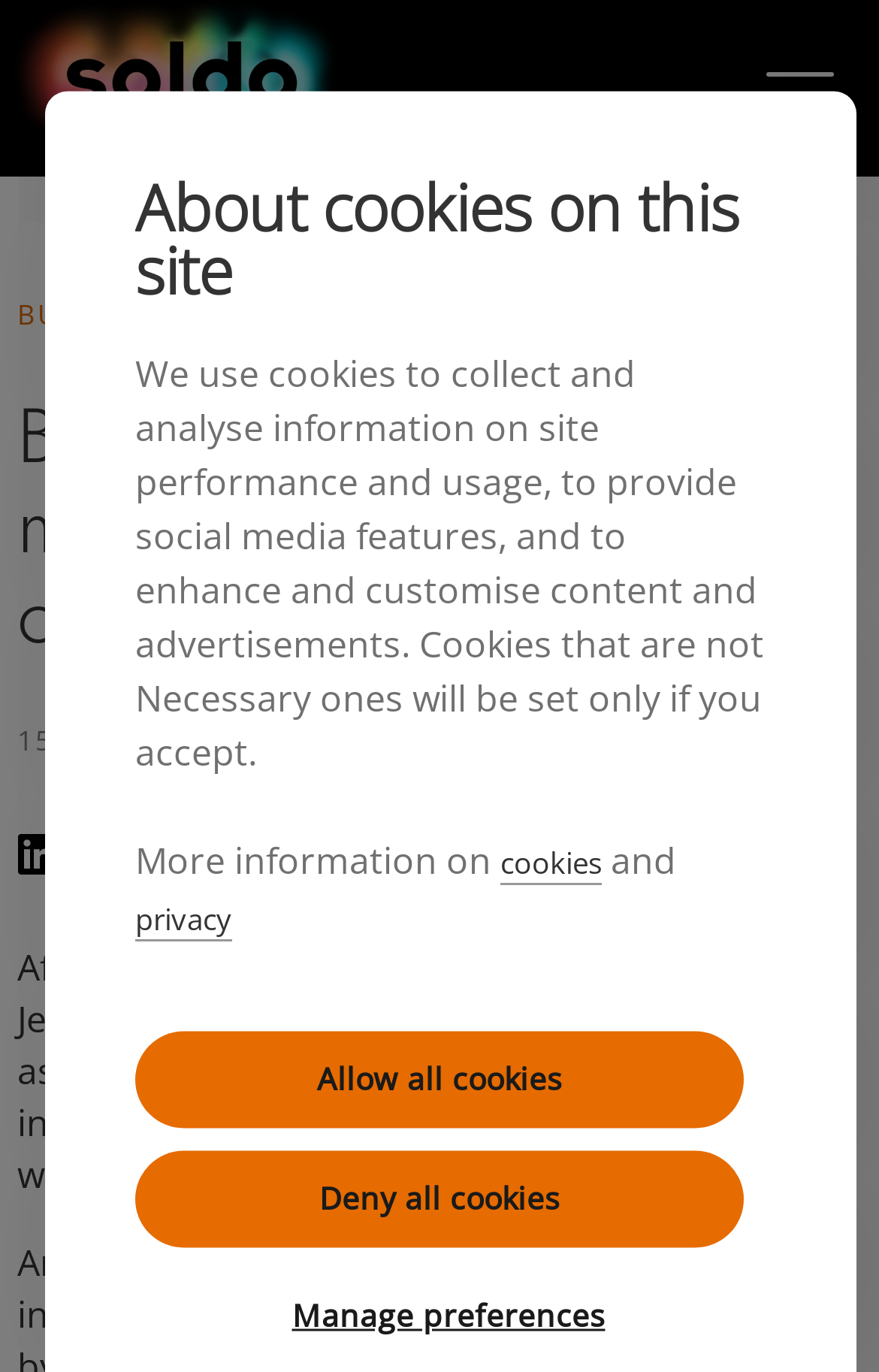Please find the bounding box coordinates of the clickable region needed to complete the following instruction: "Toggle navigation". The bounding box coordinates must consist of four float numbers between 0 and 1, i.e., [left, top, right, bottom].

[0.872, 0.053, 0.949, 0.102]